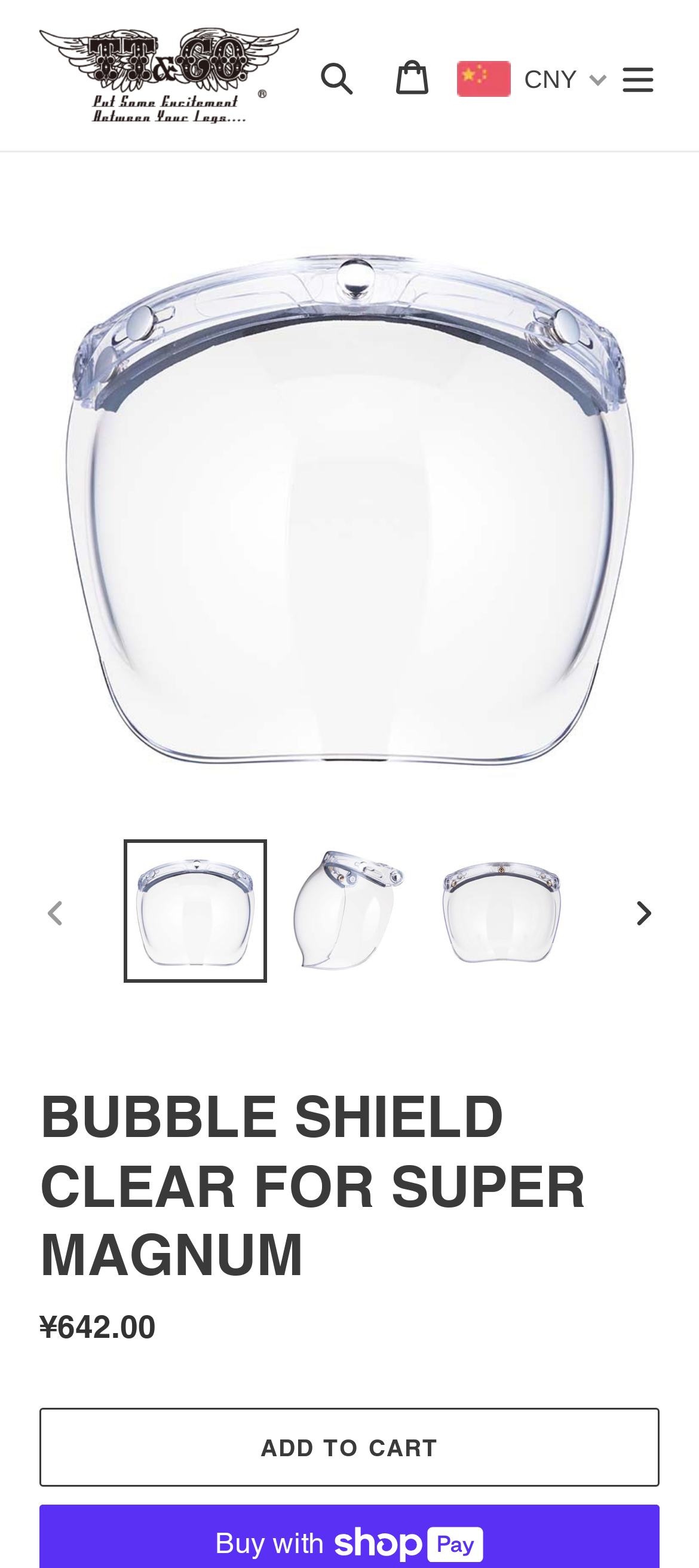Point out the bounding box coordinates of the section to click in order to follow this instruction: "Select US Dollar".

[0.315, 0.059, 0.429, 0.072]